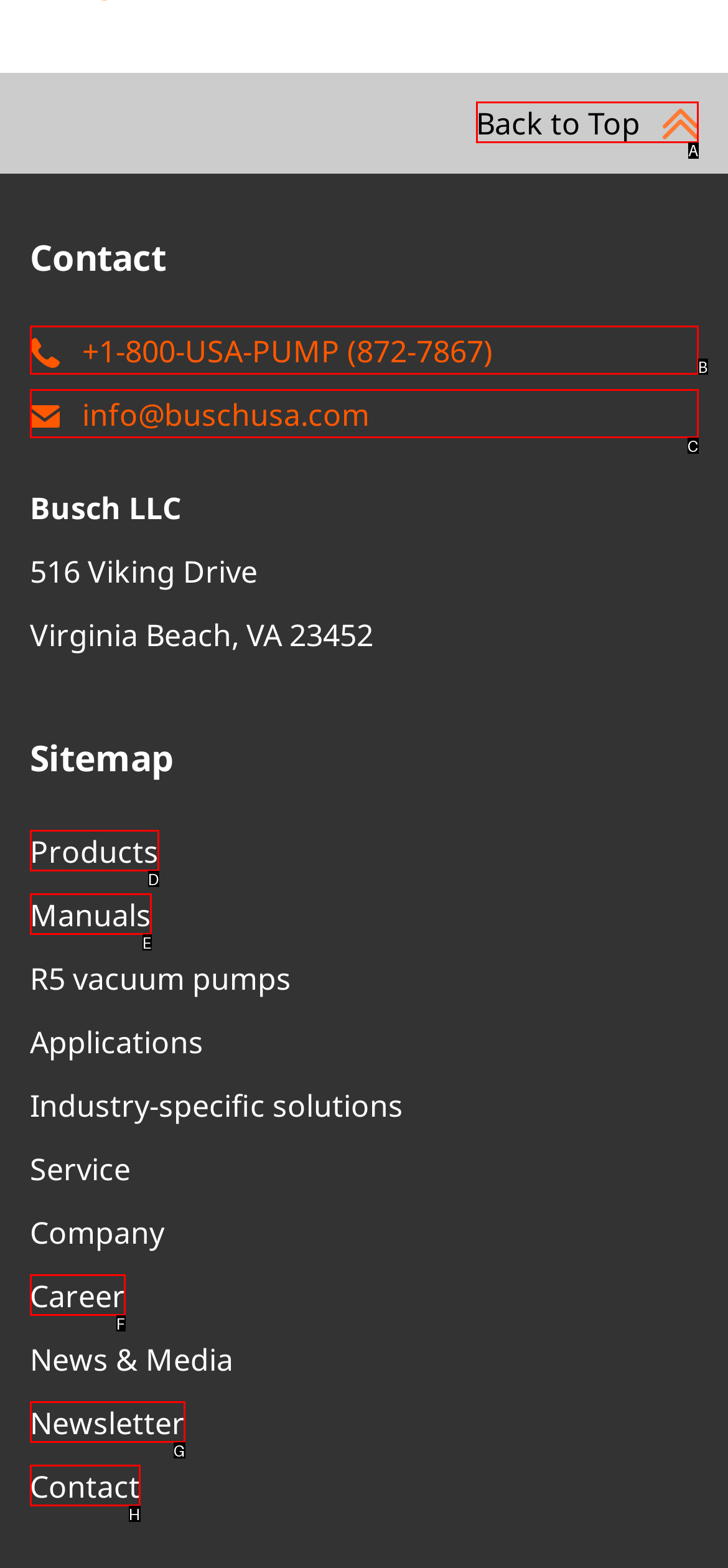Identify which HTML element should be clicked to fulfill this instruction: Click the 'Back to Top' button Reply with the correct option's letter.

A